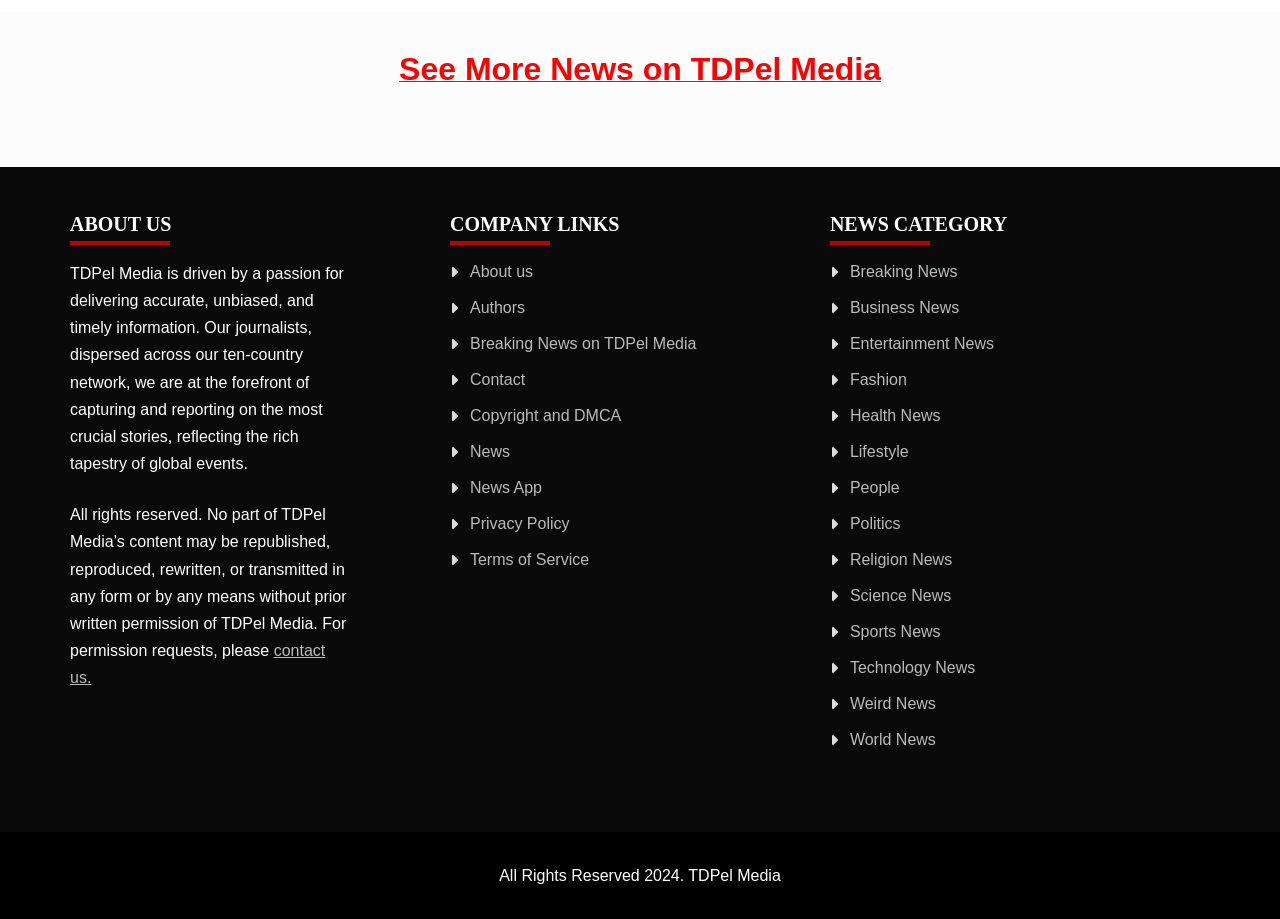What is the position of the 'NEWS APP' link? From the image, respond with a single word or brief phrase.

Below 'CONTACT'